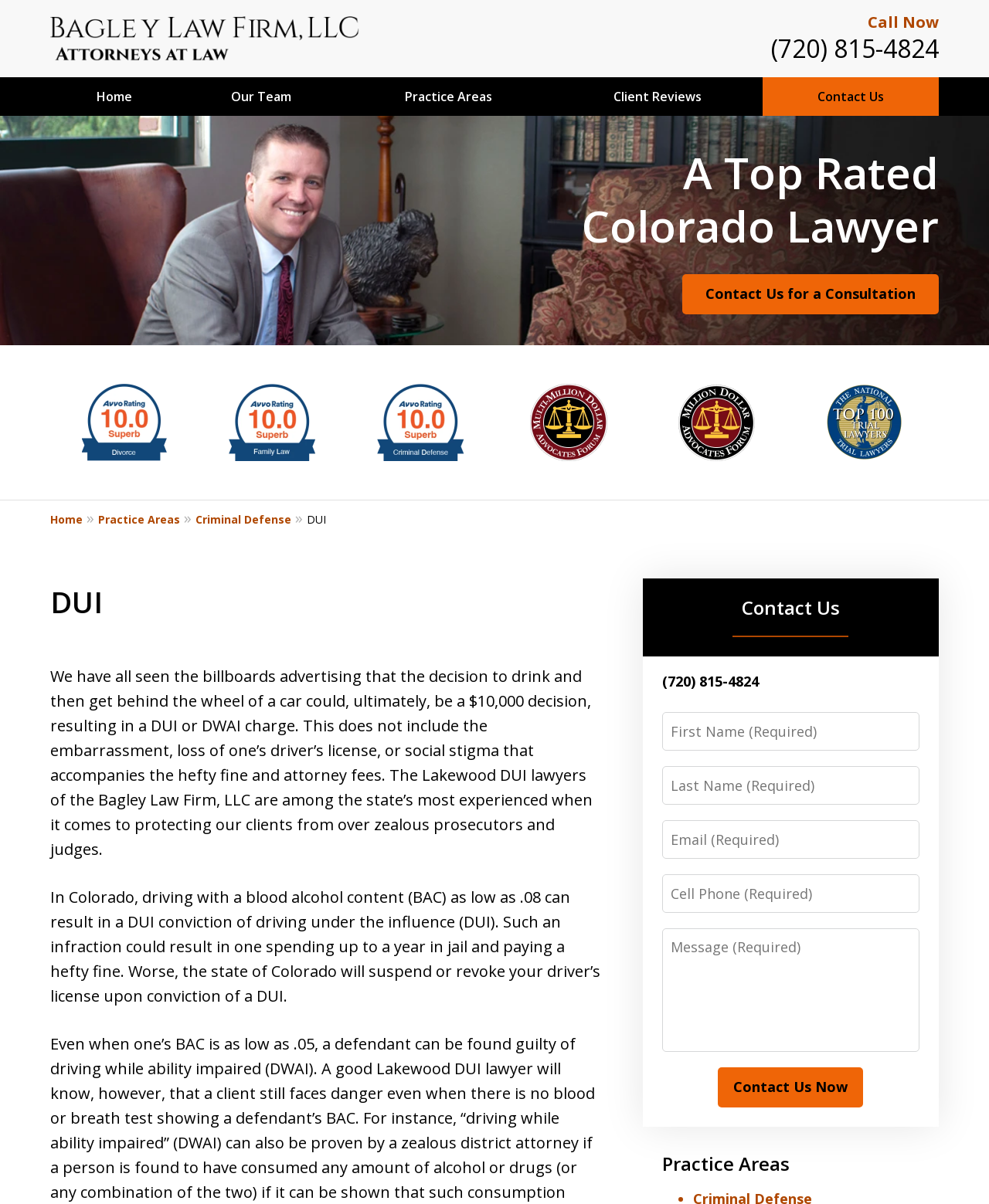Identify the bounding box coordinates of the element that should be clicked to fulfill this task: "Click the 'Contact Us Now' button". The coordinates should be provided as four float numbers between 0 and 1, i.e., [left, top, right, bottom].

[0.726, 0.887, 0.873, 0.92]